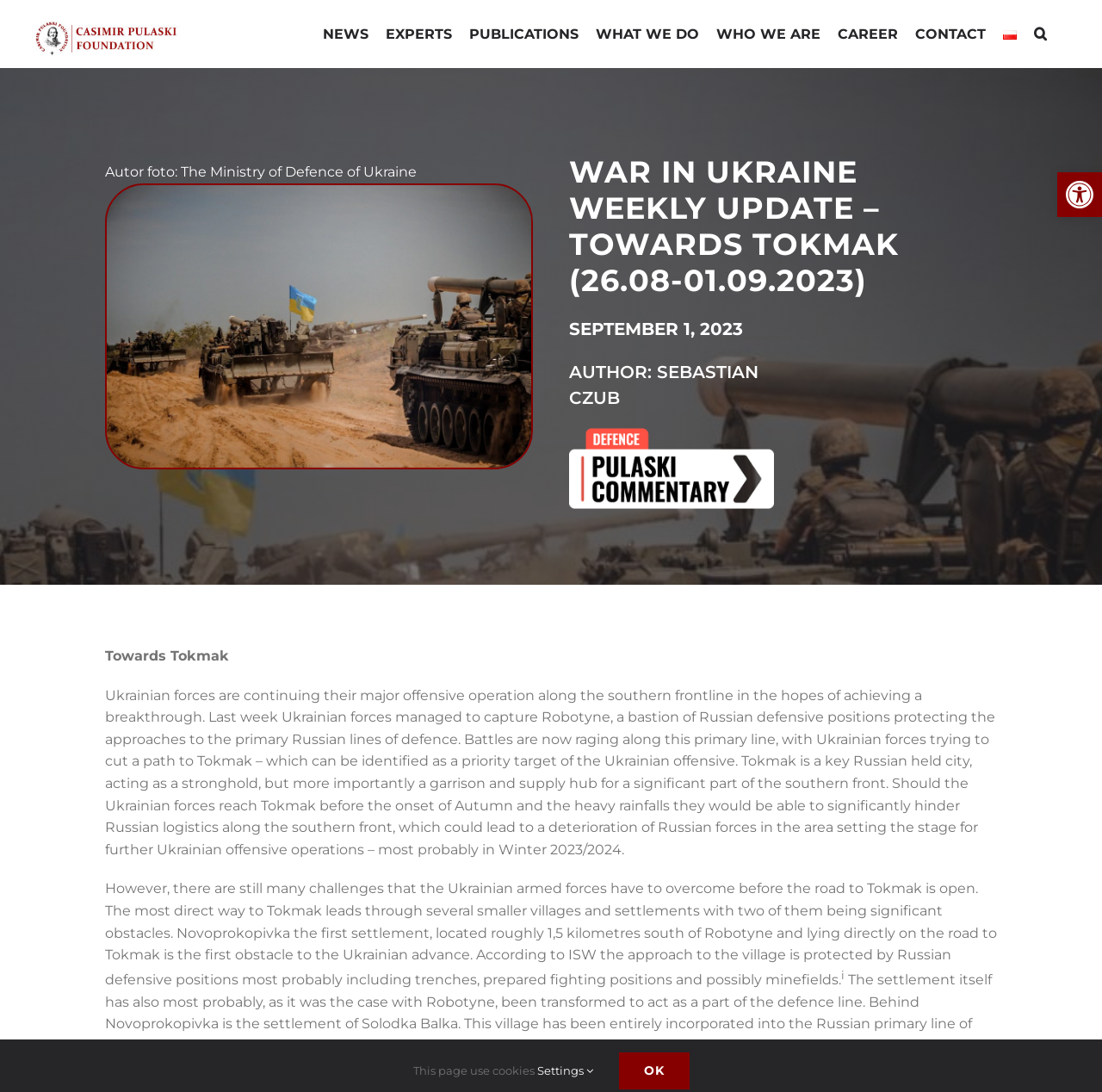Write an exhaustive caption that covers the webpage's main aspects.

The webpage is about the War in Ukraine Weekly Update, specifically focusing on the situation towards Tokmak from August 26 to September 1, 2023. At the top left corner, there is a logo of the Casimir Pulaski Foundation. 

Below the logo, there is a main menu with 9 links: NEWS, EXPERTS, PUBLICATIONS, WHAT WE DO, WHO WE ARE, CAREER, CONTACT, Polski, and a search button. 

On the right side of the main menu, there is an accessibility toolbar button with an image of accessibility tools. 

The main content of the webpage is divided into two sections. The first section has an image of the Ukrainian war scene, with a caption "Autor foto: The Ministry of Defence of Ukraine" below it. 

Above the image, there are three headings: "WAR IN UKRAINE WEEKLY UPDATE – TOWARDS TOKMAK (26.08-01.09.2023)", "SEPTEMBER 1, 2023", and "AUTHOR: SEBASTIAN CZUB". 

The second section is a long article about the Ukrainian forces' offensive operation towards Tokmak. The article is divided into two paragraphs, with a heading "Towards Tokmak" above the first paragraph. The text describes the Ukrainian forces' progress, the challenges they face, and the significance of capturing Tokmak. 

At the bottom of the webpage, there is a notification about the use of cookies, with a settings link and an OK button.